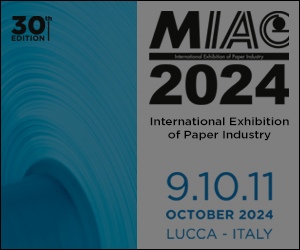What is the significance of the blue swirl background?
Examine the image and provide an in-depth answer to the question.

The dynamic blue swirl background is described in the caption as encapsulating the essence of the paper industry, suggesting fluidity and creativity, which are likely key aspects of the industry's innovations and trends.